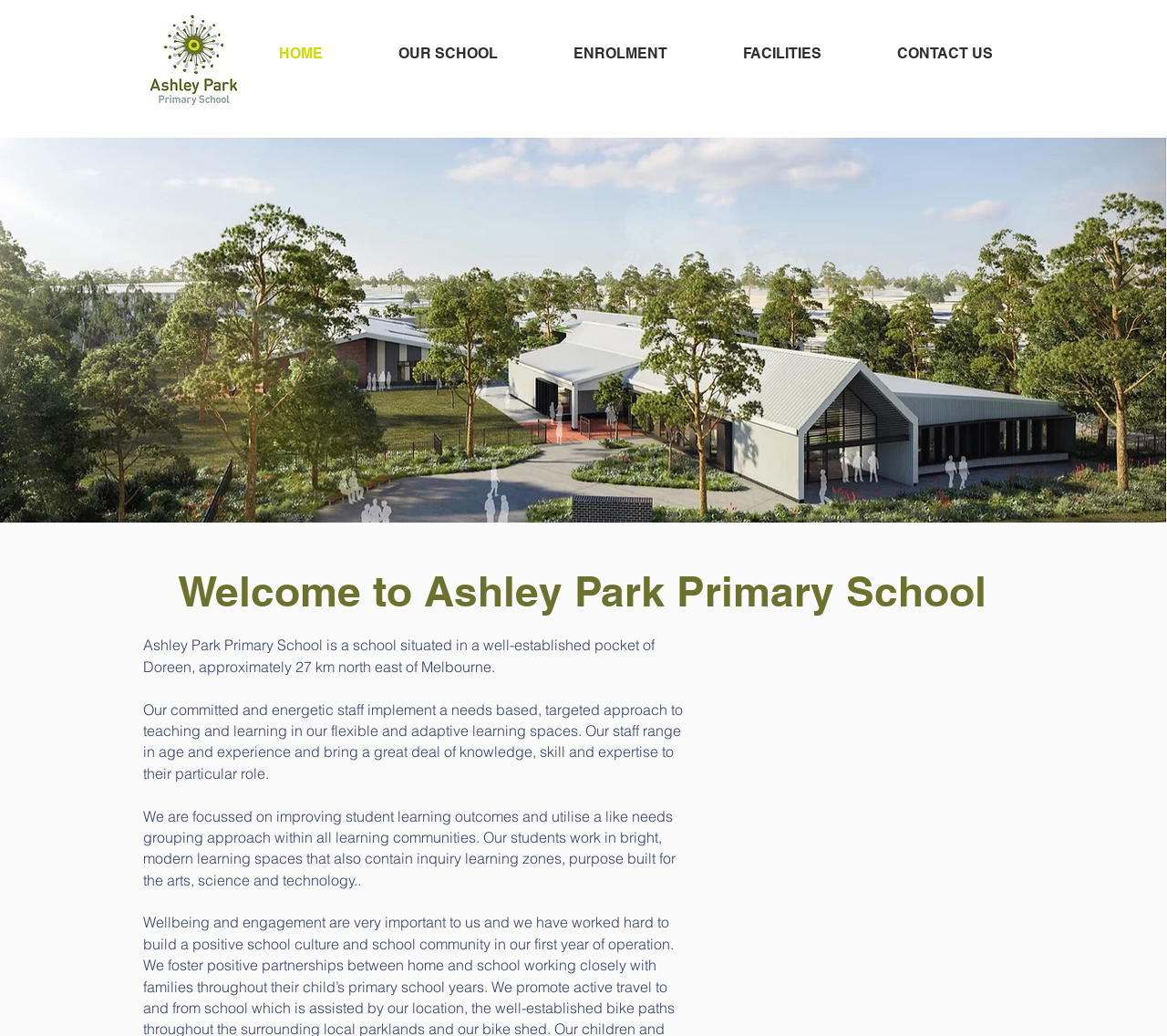What is the purpose of the school?
Please give a detailed and elaborate explanation in response to the question.

I inferred the purpose of the school by reading the StaticText 'Our committed and energetic staff implement a needs based, targeted approach to teaching and learning...' which suggests that the school is focused on teaching and learning.